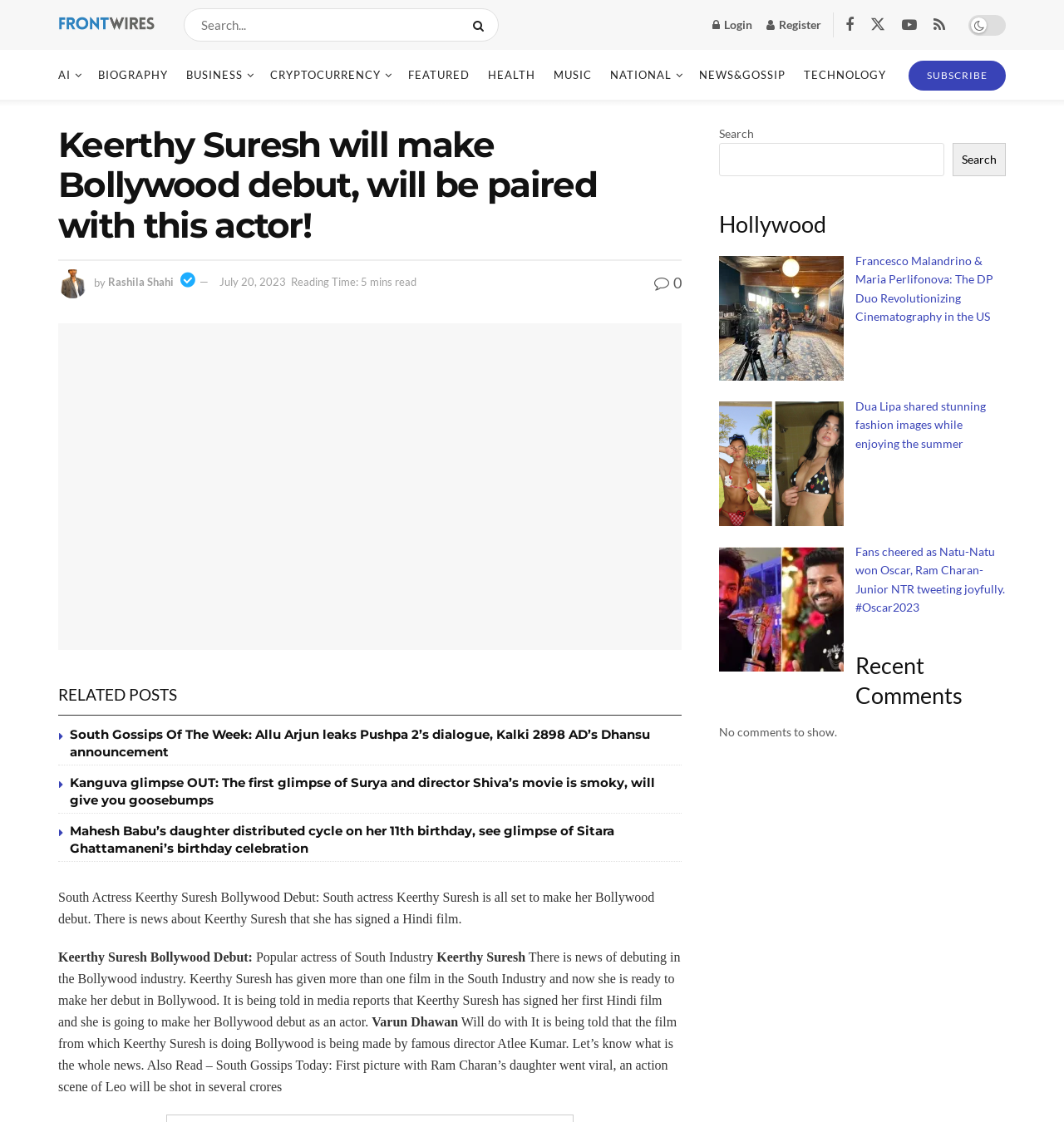Predict the bounding box of the UI element based on the description: "July 20, 2023". The coordinates should be four float numbers between 0 and 1, formatted as [left, top, right, bottom].

[0.206, 0.246, 0.269, 0.257]